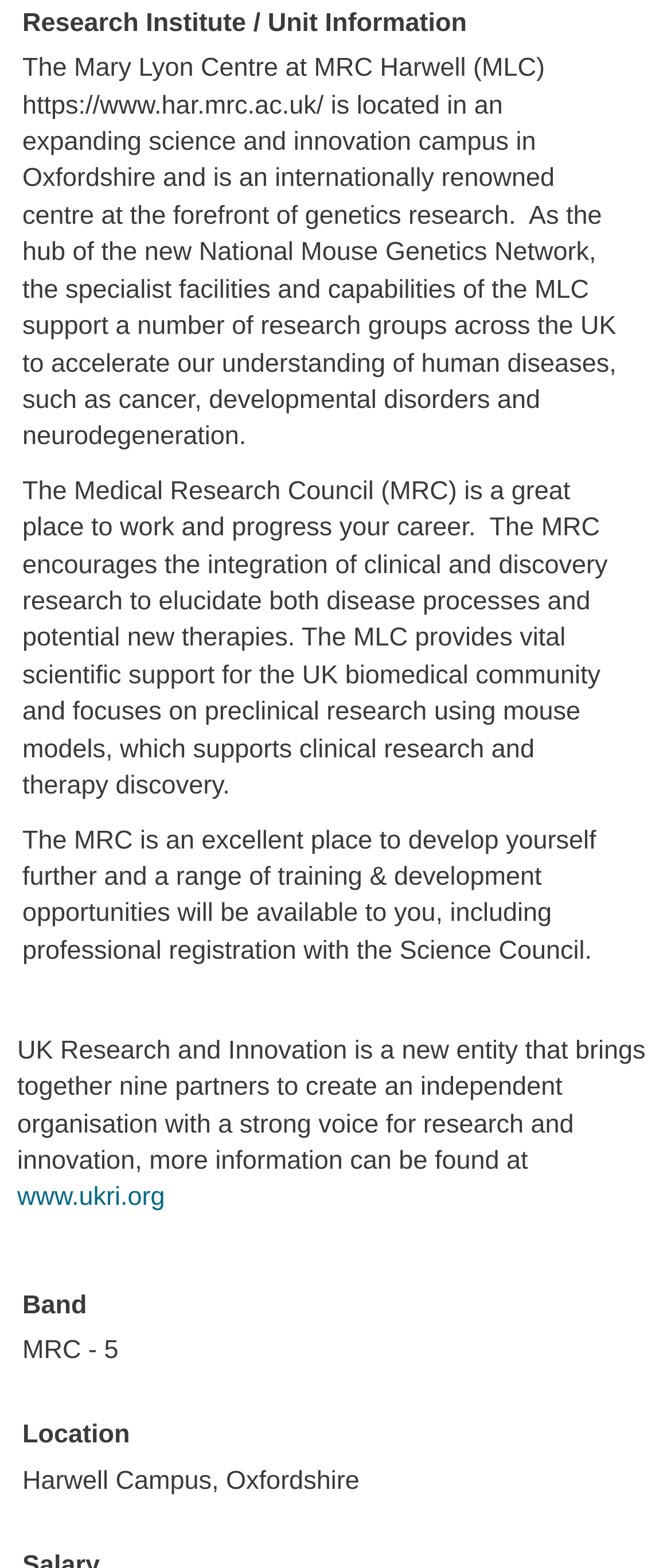What type of research does the Mary Lyon Centre focus on?
Analyze the image and provide a thorough answer to the question.

I found the answer by reading the text on the webpage, which describes the Mary Lyon Centre as an internationally renowned centre at the forefront of genetics research. The webpage also mentions that the centre supports research groups across the UK to accelerate our understanding of human diseases.